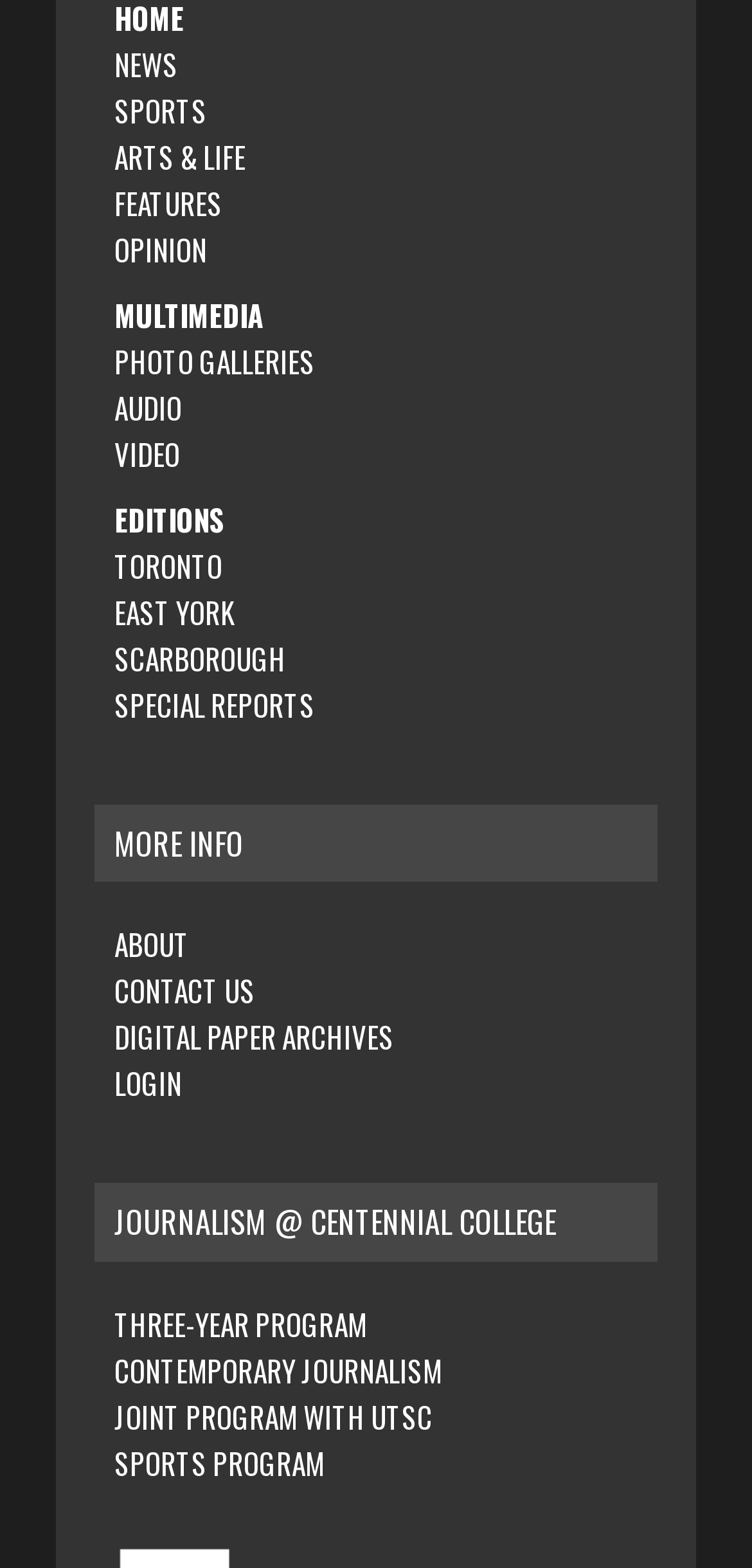Please determine the bounding box coordinates of the element's region to click in order to carry out the following instruction: "view photo galleries". The coordinates should be four float numbers between 0 and 1, i.e., [left, top, right, bottom].

[0.152, 0.216, 0.419, 0.243]